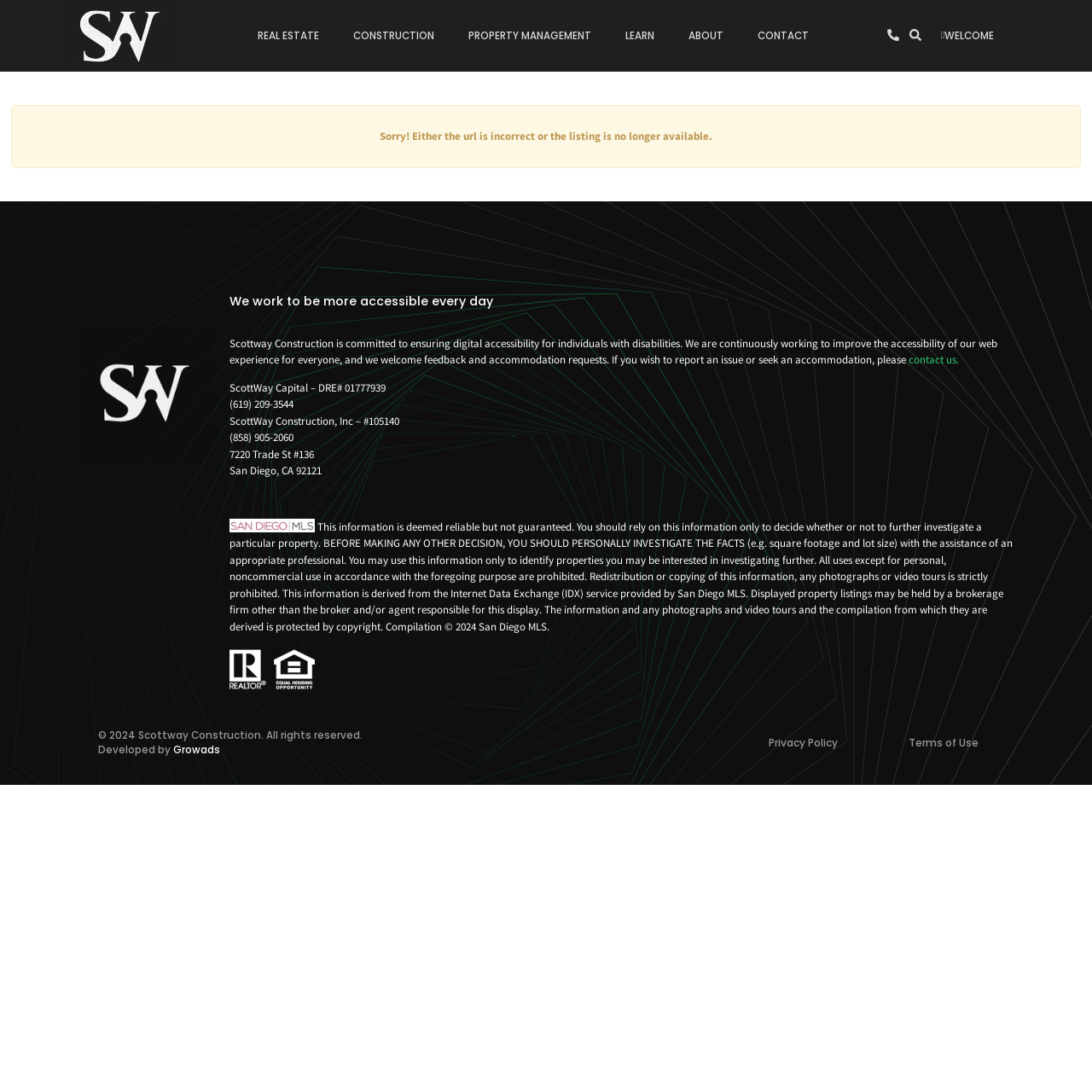Pinpoint the bounding box coordinates of the element that must be clicked to accomplish the following instruction: "Click on LEARN". The coordinates should be in the format of four float numbers between 0 and 1, i.e., [left, top, right, bottom].

[0.557, 0.015, 0.615, 0.051]